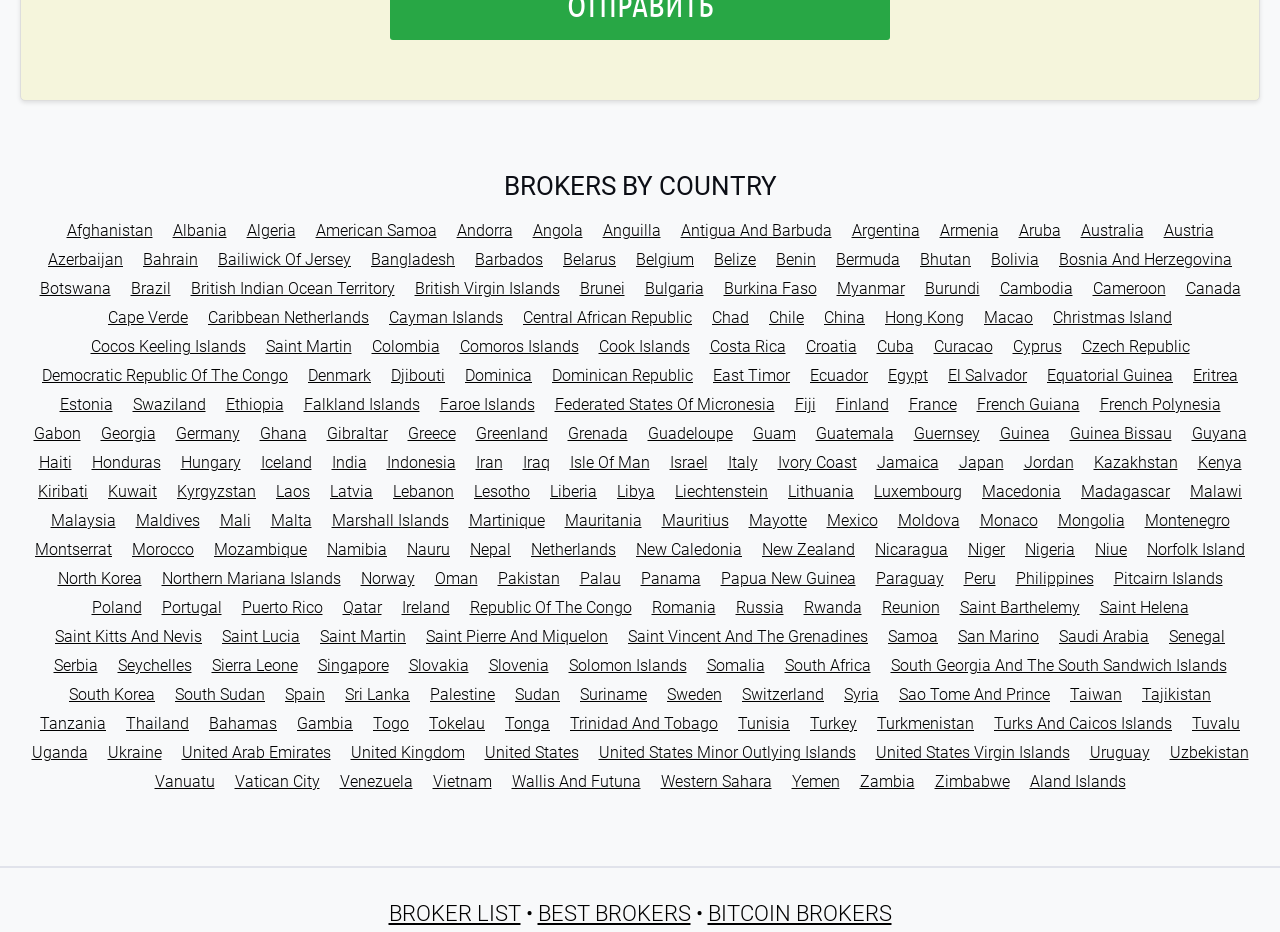What country starts with the letter A?
Using the details from the image, give an elaborate explanation to answer the question.

I looked at the list of countries and found that the first country that starts with the letter A is Afghanistan.